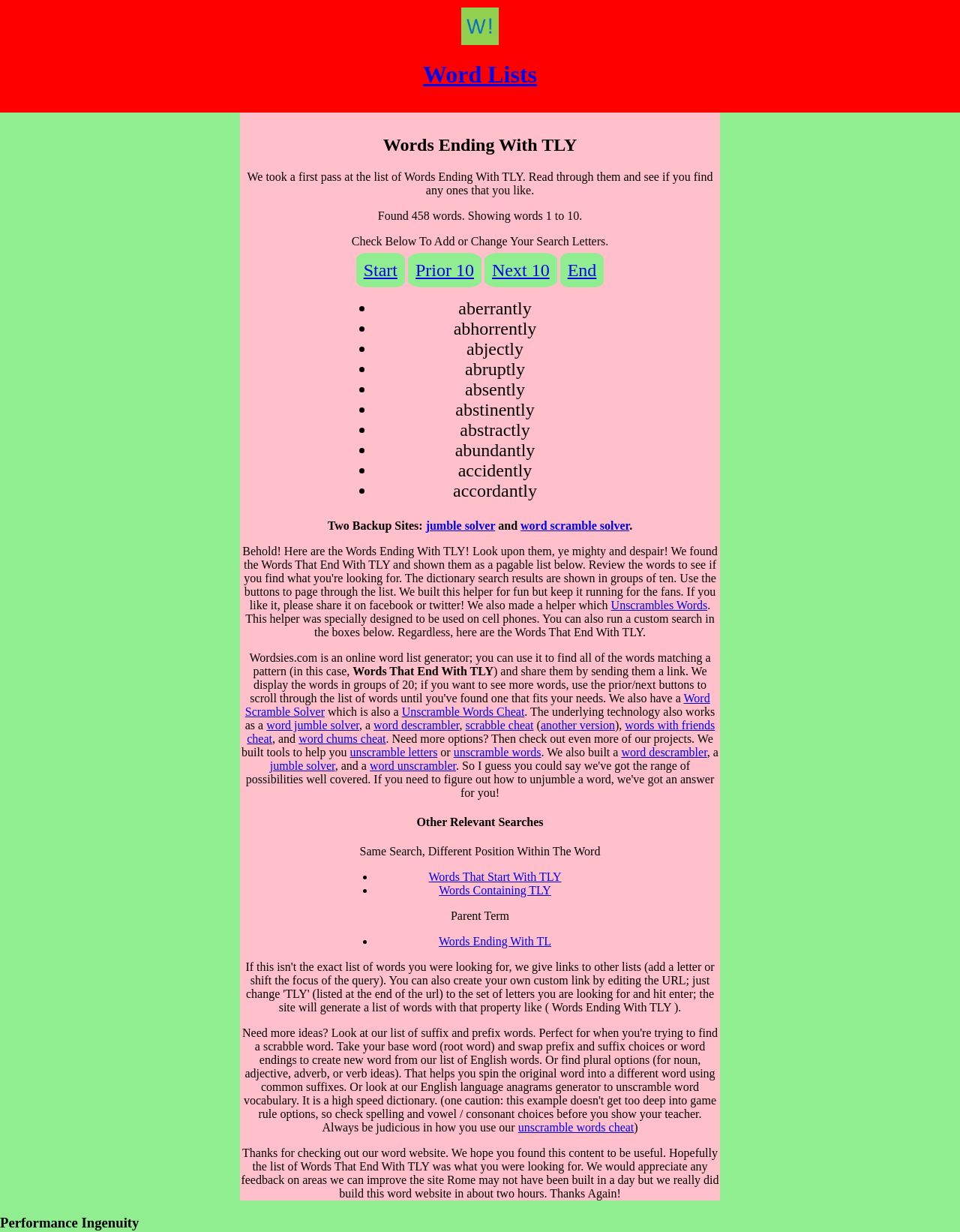Use one word or a short phrase to answer the question provided: 
What other word tools are available on the website?

Word Scramble Solver, Unscramble Words, etc.